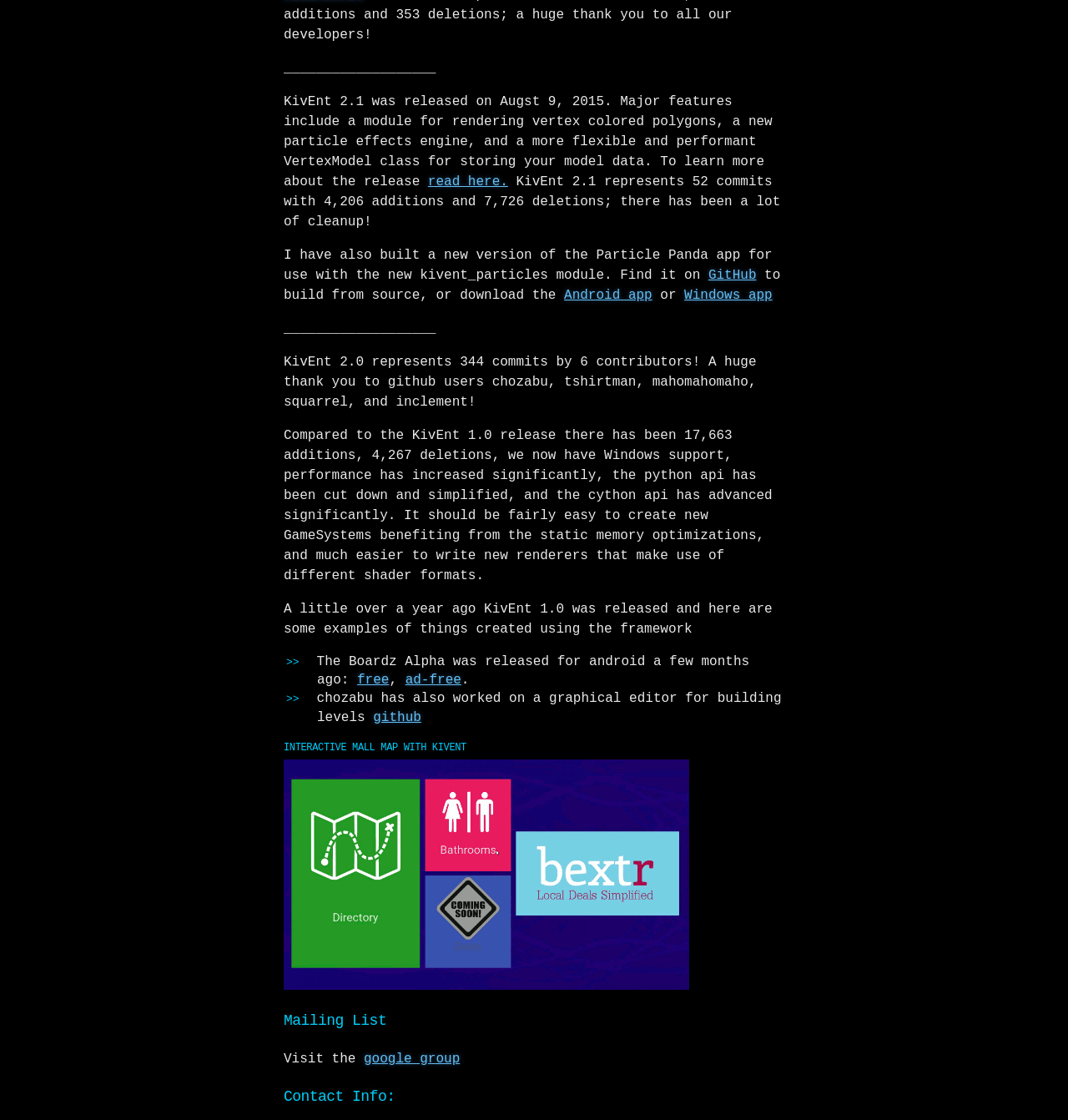Please determine the bounding box coordinates for the element with the description: "GitHub".

[0.664, 0.236, 0.71, 0.25]